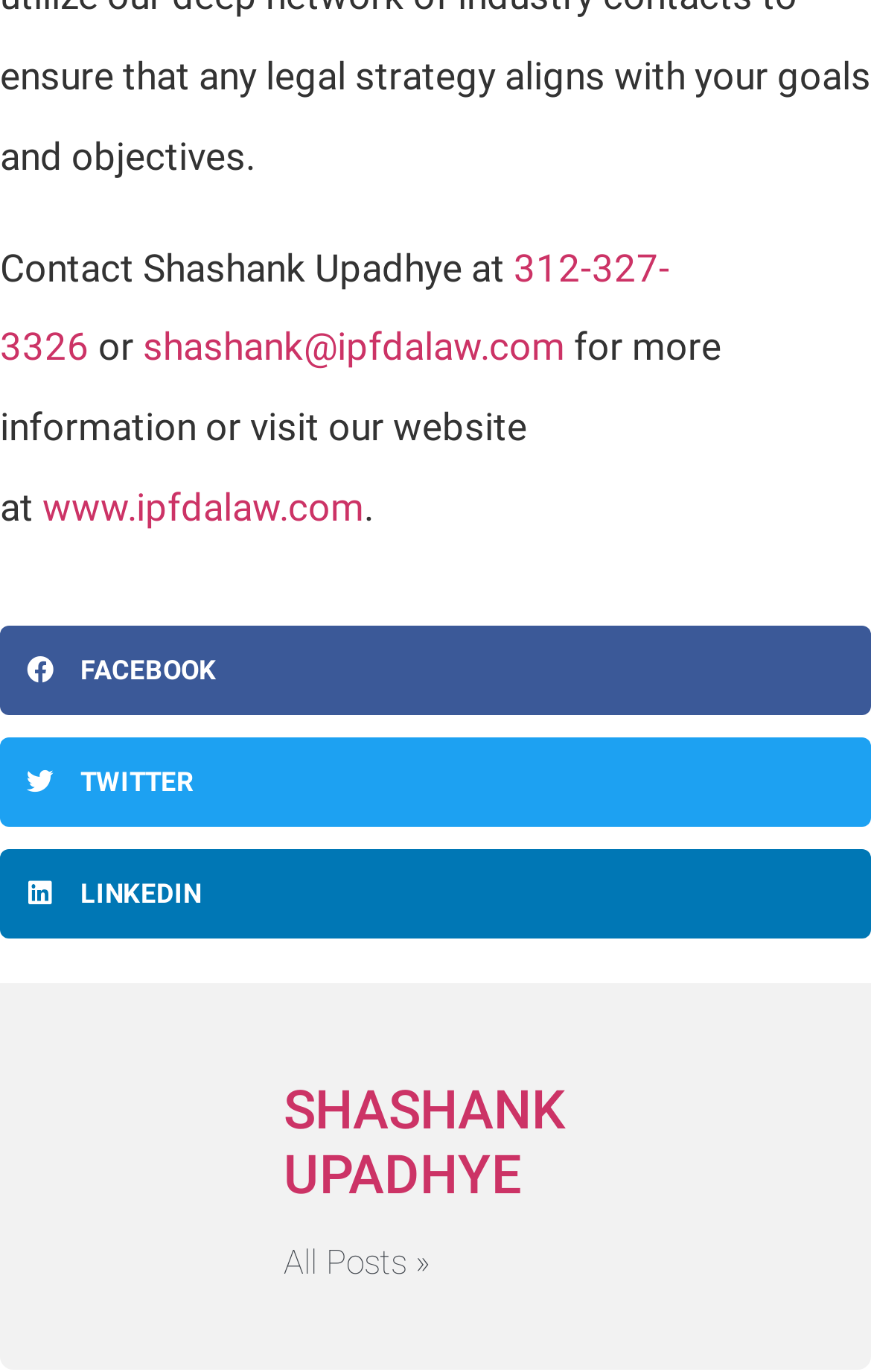Provide your answer in one word or a succinct phrase for the question: 
What is the text on the button below the picture?

All Posts »